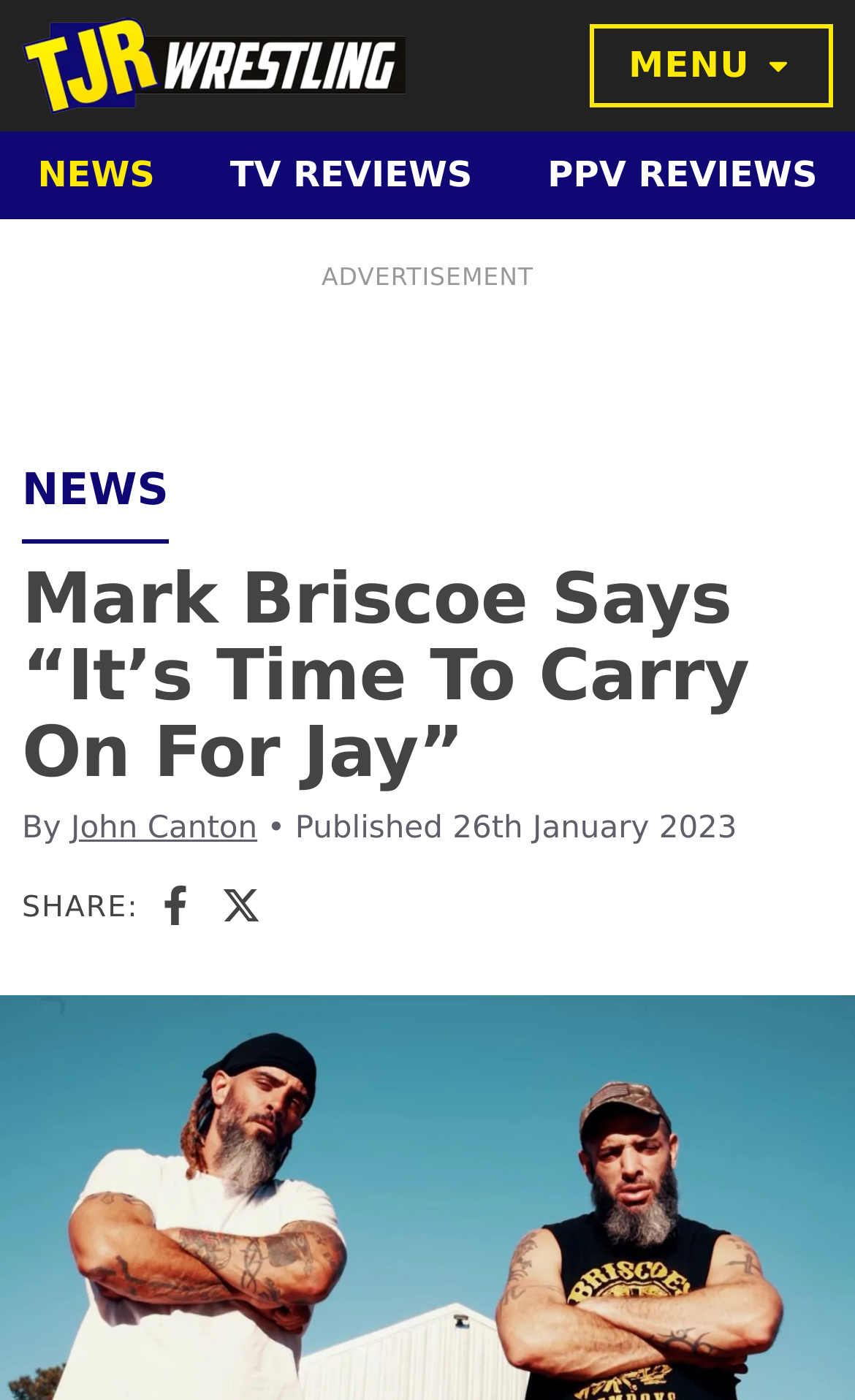Locate the bounding box coordinates of the area where you should click to accomplish the instruction: "Share on Facebook".

[0.183, 0.631, 0.229, 0.66]